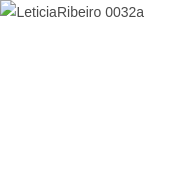Detail everything you observe in the image.

The image titled "LeticiaRibeiro 0032a" captures a moment from the Leticia Ribeiro Women’s Grappling Camp held in Arlington, Texas. The camp featured renowned Brazilian Jiu-Jitsu champions Leticia Ribeiro, Beatriz Mesquita, and Carol Vidal, who inspired and trained sixty women and girls from various academies. Highlighted in the context of the camp, the photograph reflects the empowering environment created for participants of all ages and skill levels, showcasing the growing community of women in the sport. The camp not only provided a platform for skill development but also fostered camaraderie among attendees, illustrating women's increasing presence and influence in the martial arts realm.